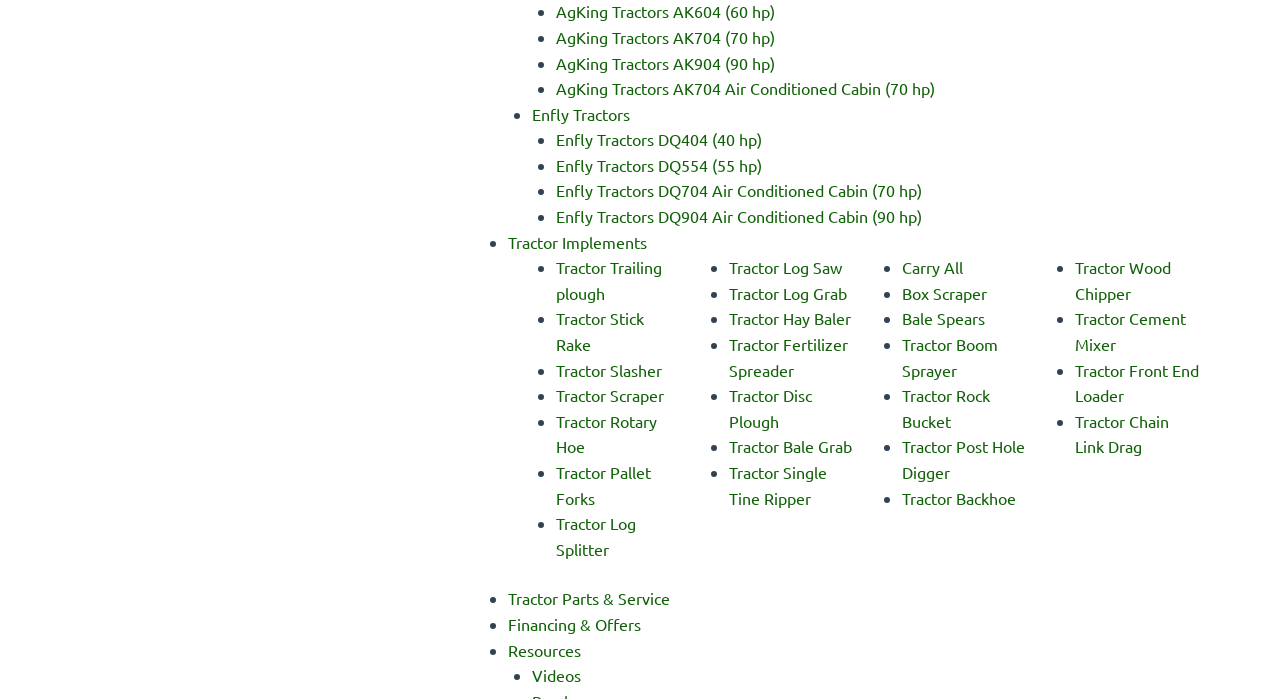Given the description of the UI element: "Resources", predict the bounding box coordinates in the form of [left, top, right, bottom], with each value being a float between 0 and 1.

[0.397, 0.915, 0.454, 0.944]